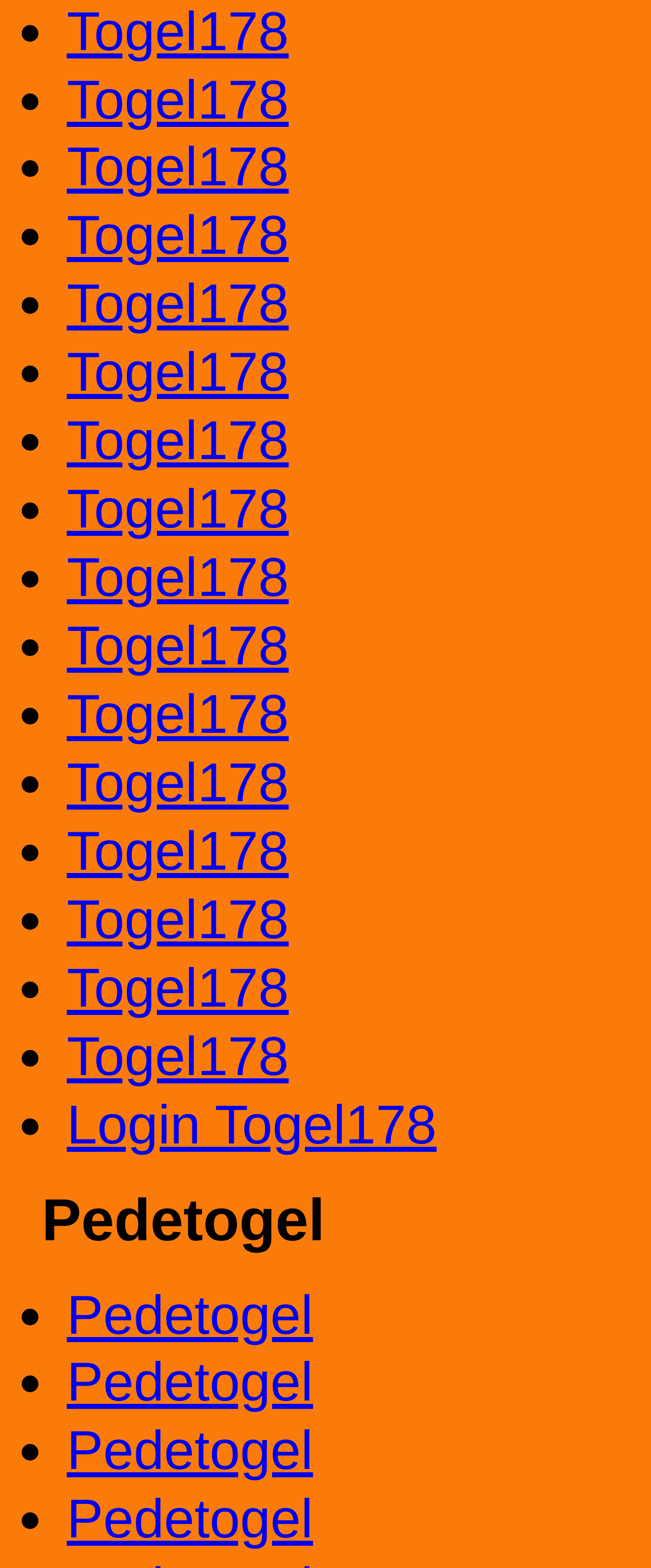For the element described, predict the bounding box coordinates as (top-left x, top-left y, bottom-right x, bottom-right y). All values should be between 0 and 1. Element description: Pedetogel

[0.103, 0.905, 0.481, 0.945]